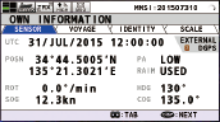Answer the following in one word or a short phrase: 
What is the speed over ground (SOG) of the vessel?

12.3 knots